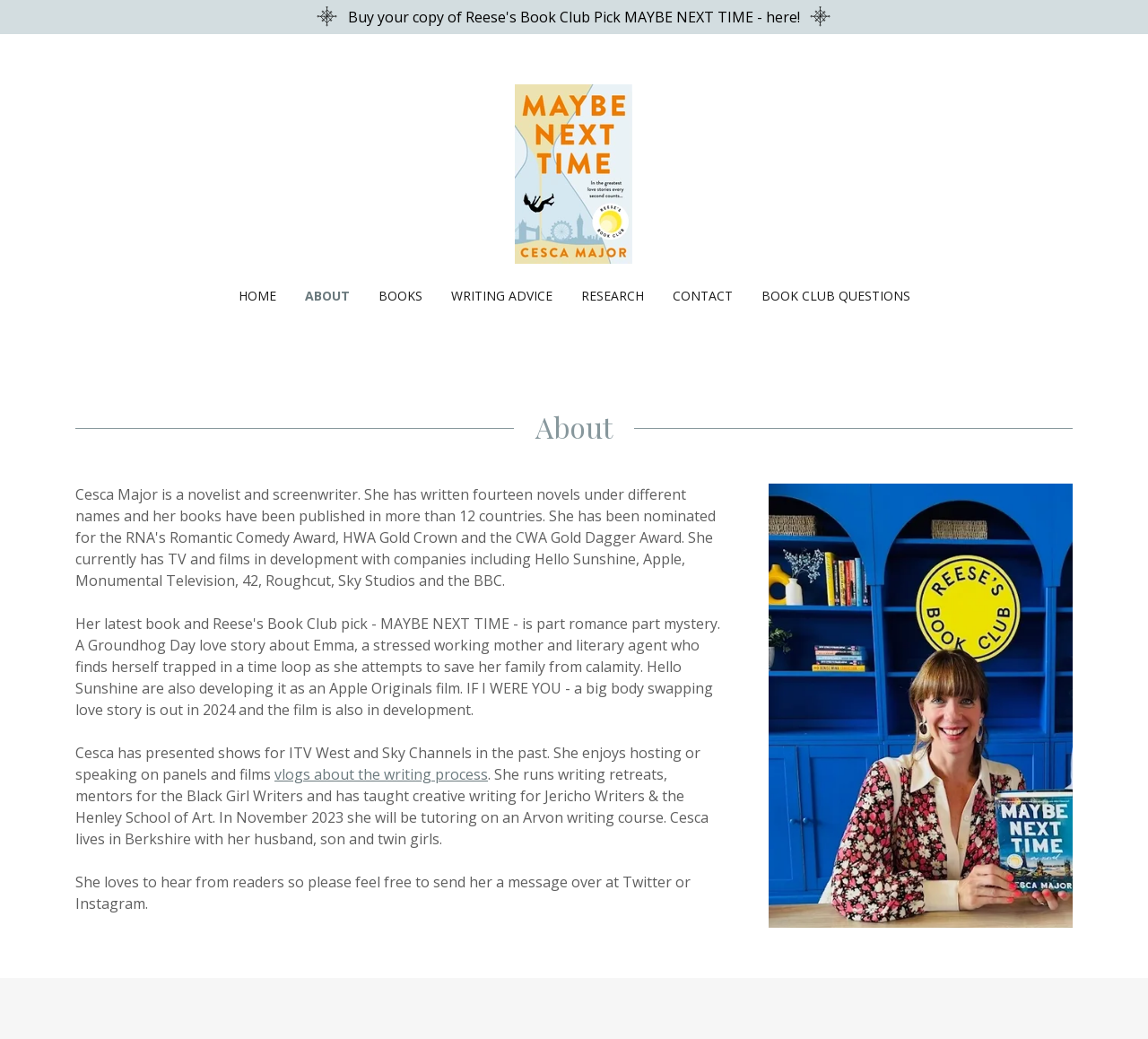Look at the image and give a detailed response to the following question: Where does Cesca live?

The webpage states that Cesca lives in Berkshire with her husband, son, and twin girls.